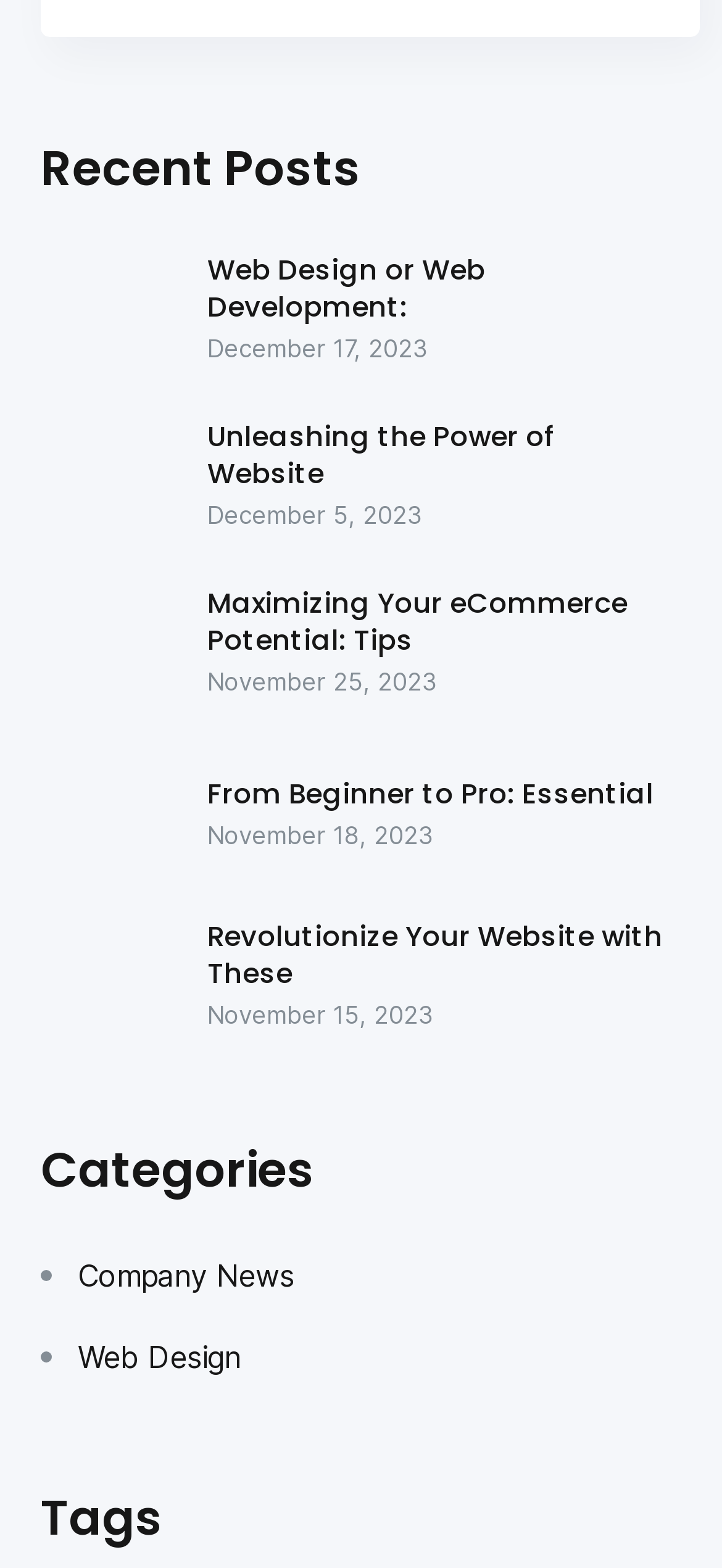Can you identify the bounding box coordinates of the clickable region needed to carry out this instruction: 'Read 'Unleashing the Power of Website' article'? The coordinates should be four float numbers within the range of 0 to 1, stated as [left, top, right, bottom].

[0.287, 0.267, 0.918, 0.315]